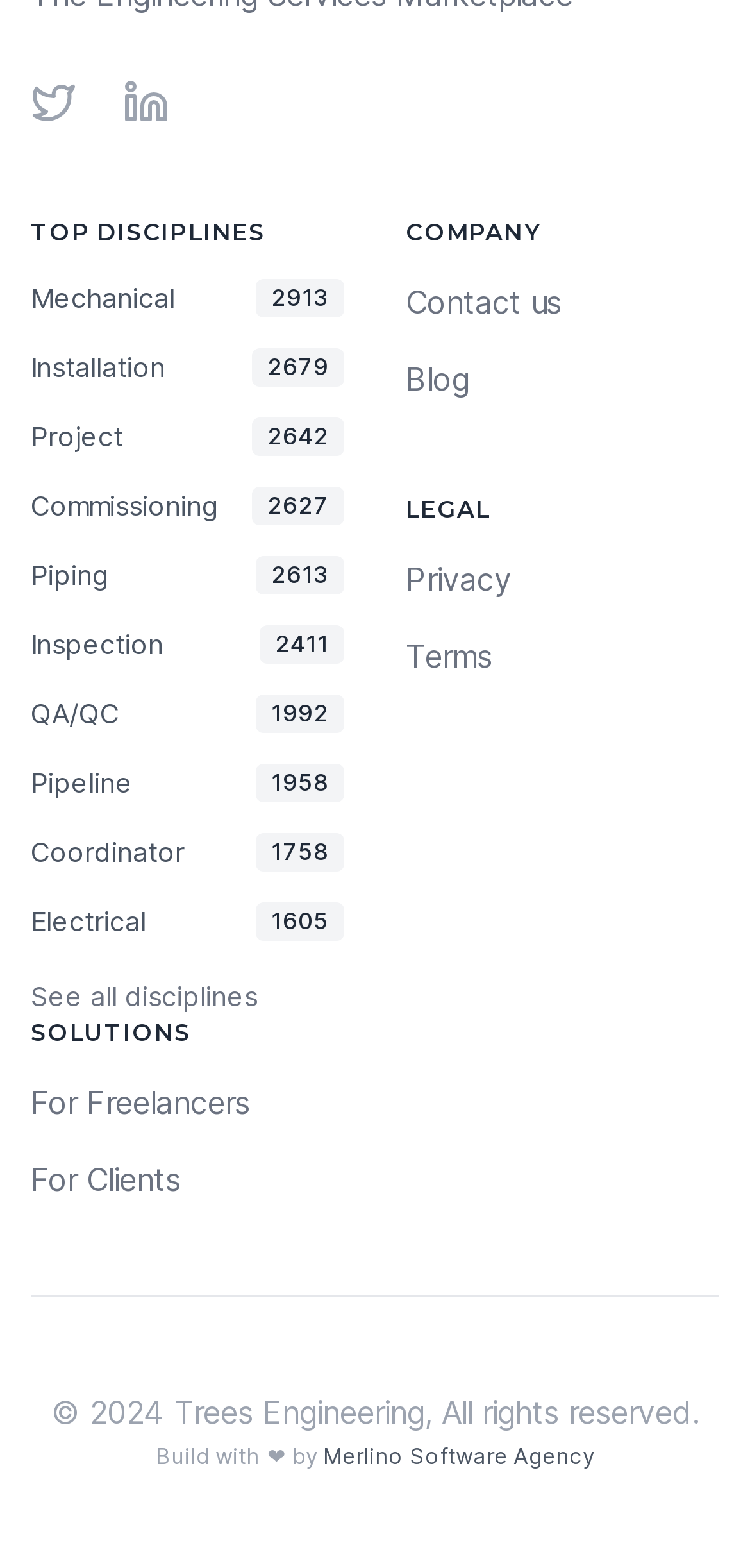What is the copyright year mentioned in the webpage?
Please analyze the image and answer the question with as much detail as possible.

I found the copyright year '2024' in the footer section of the webpage, where it is mentioned as '© 2024'.